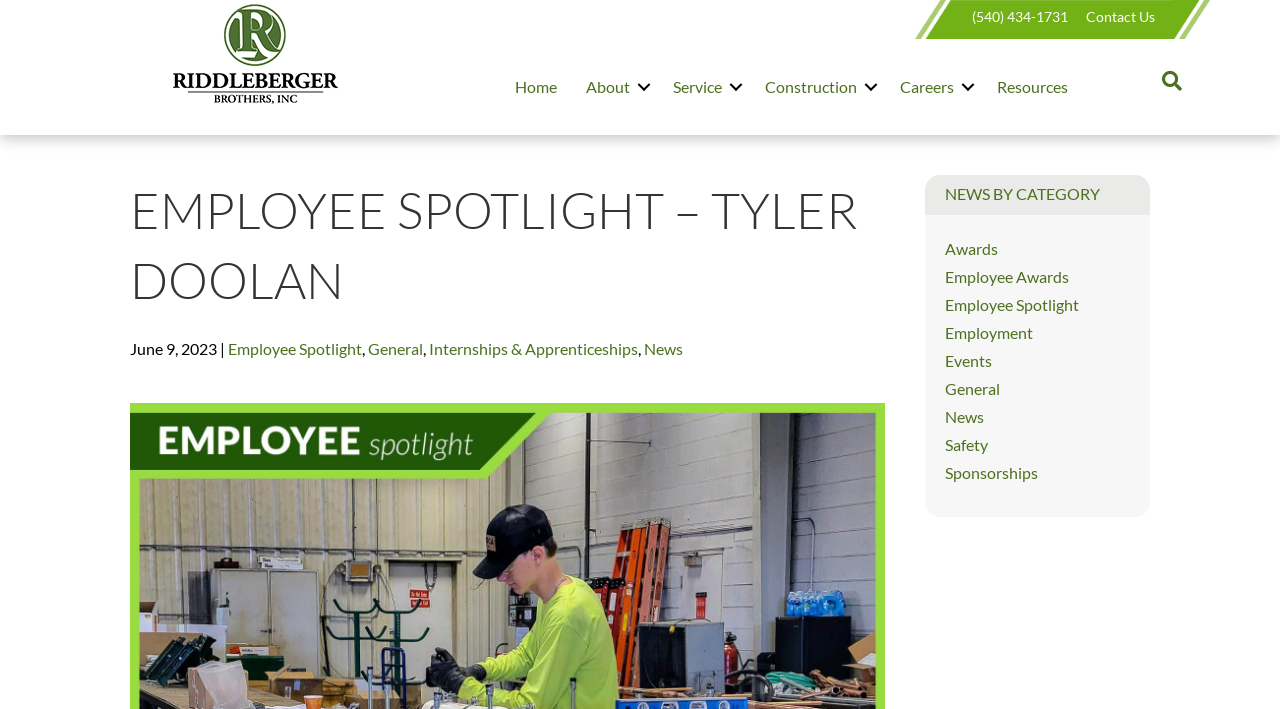Locate the bounding box coordinates of the clickable region to complete the following instruction: "Contact us."

[0.848, 0.011, 0.902, 0.035]